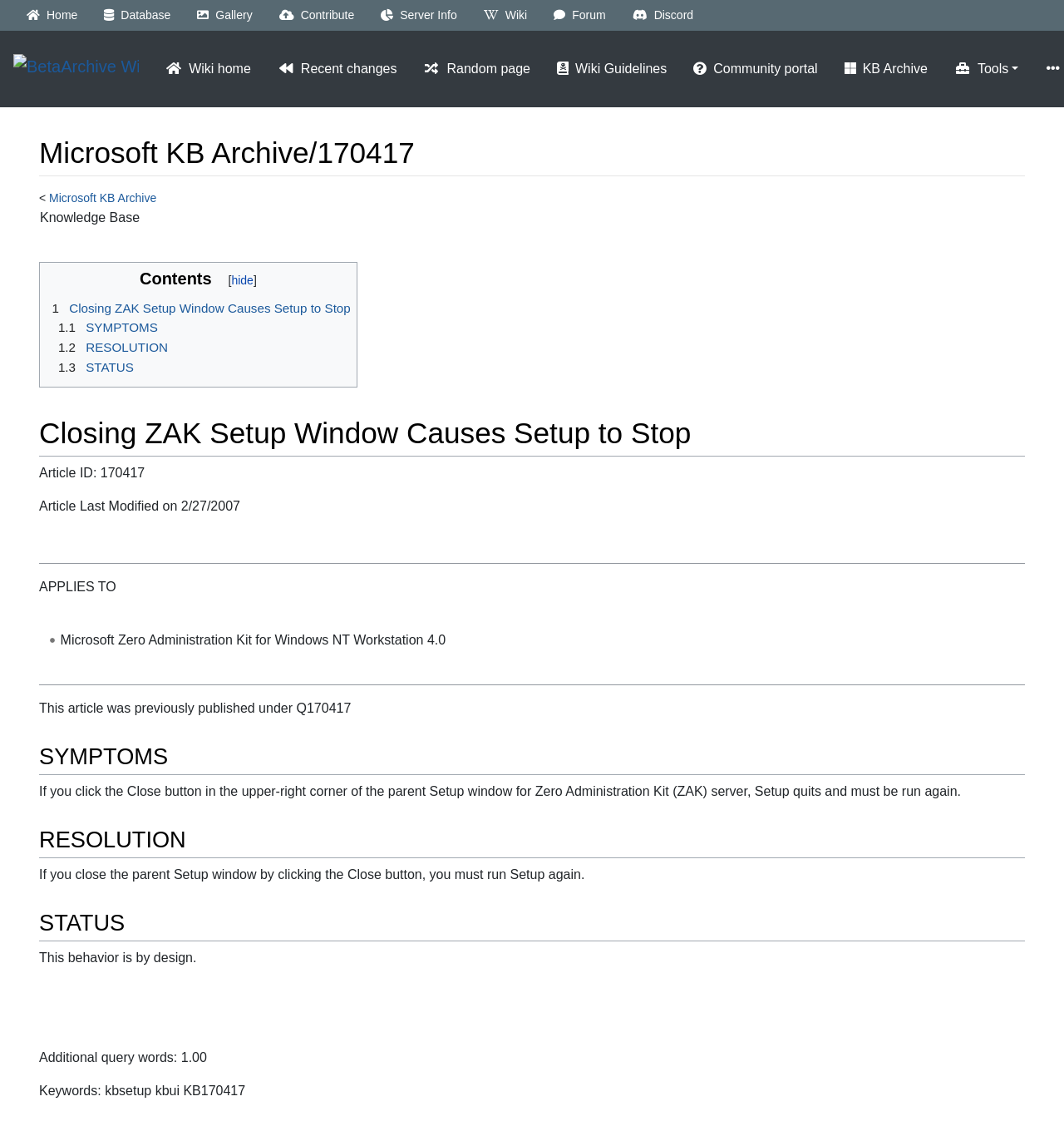Please provide a brief answer to the following inquiry using a single word or phrase:
What is the purpose of the Zero Administration Kit?

Setup for Windows NT Workstation 4.0